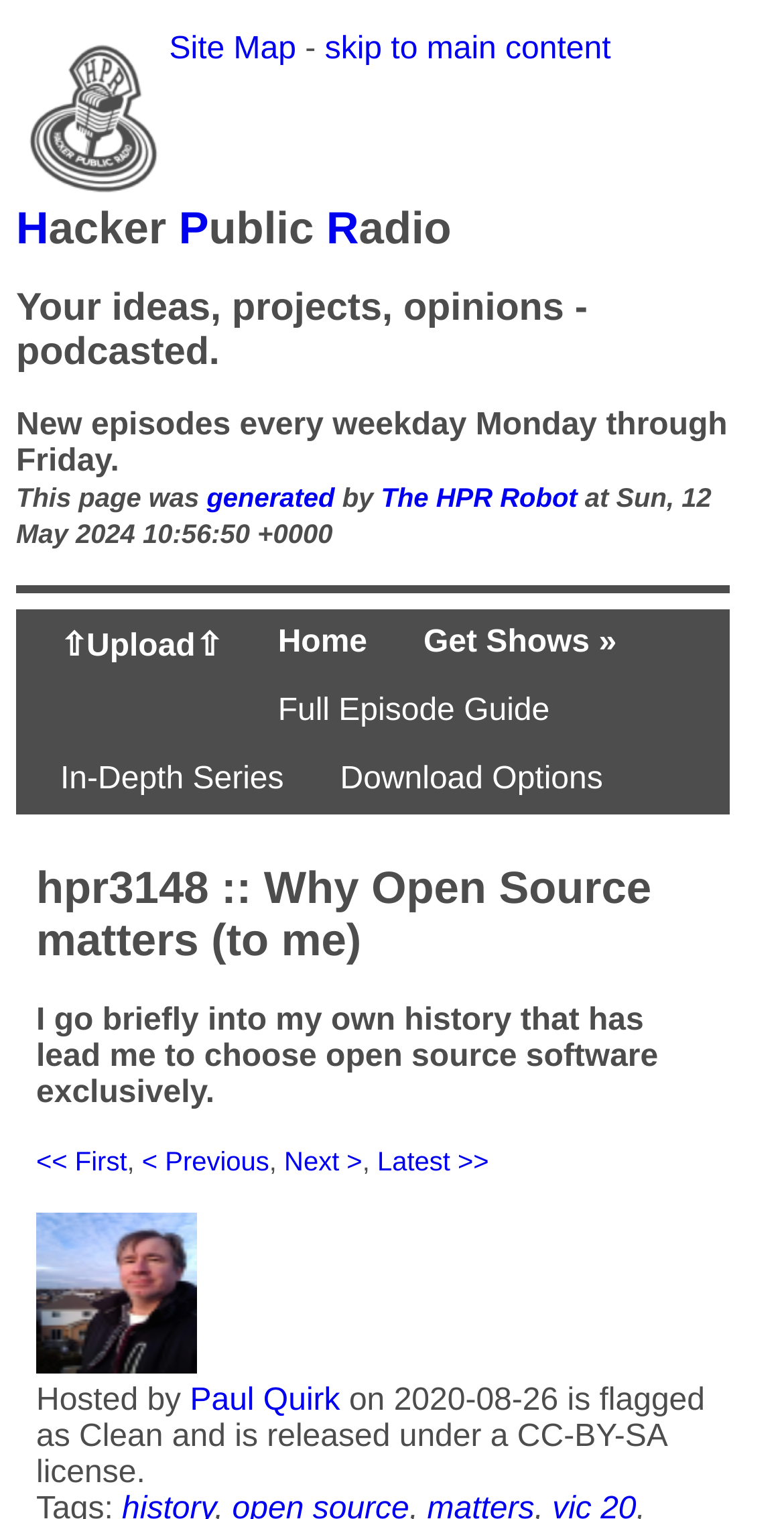Please locate the bounding box coordinates of the region I need to click to follow this instruction: "Listen to the latest episode".

[0.481, 0.755, 0.624, 0.775]